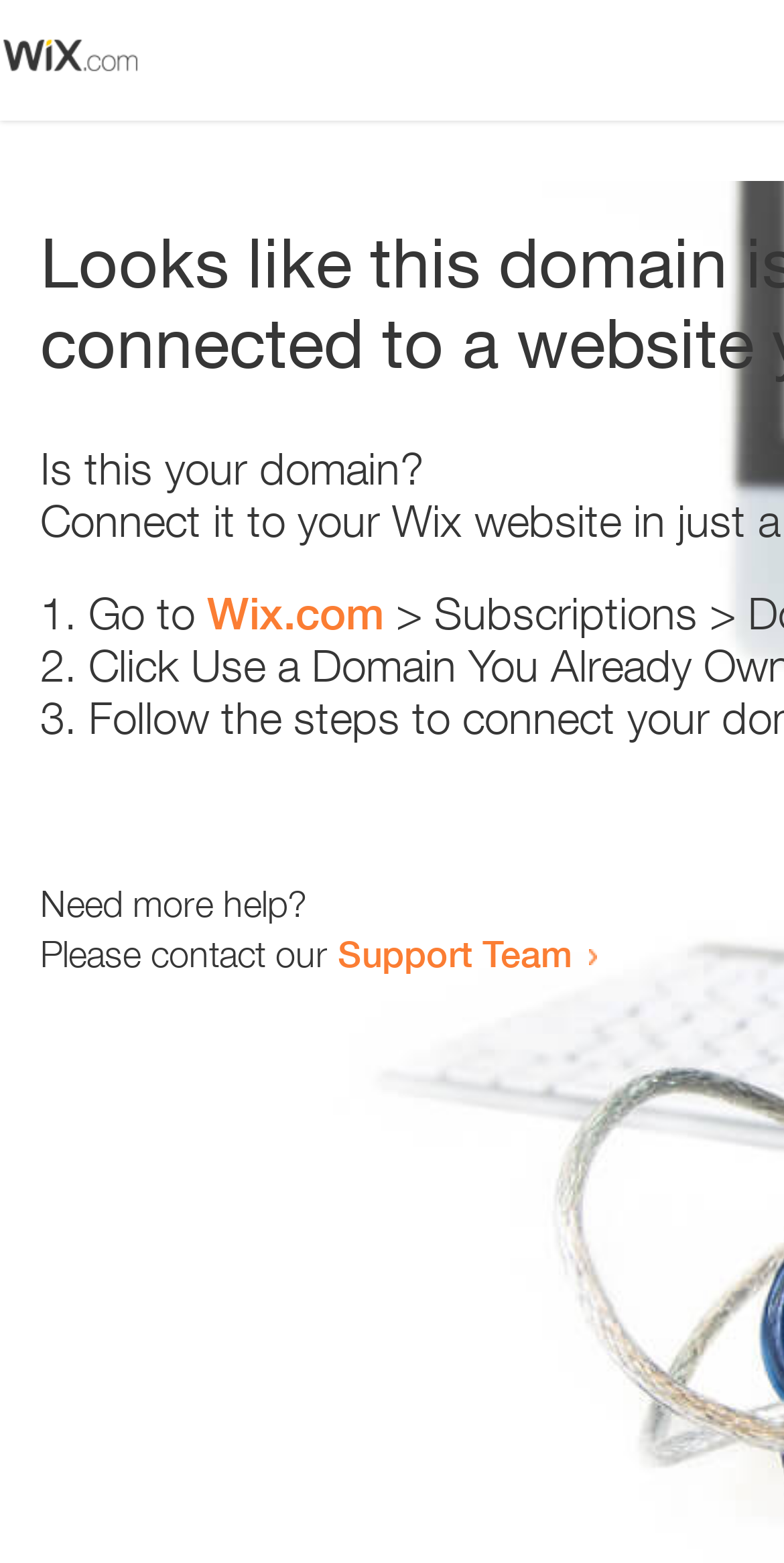Please find and generate the text of the main header of the webpage.

Looks like this domain isn't
connected to a website yet